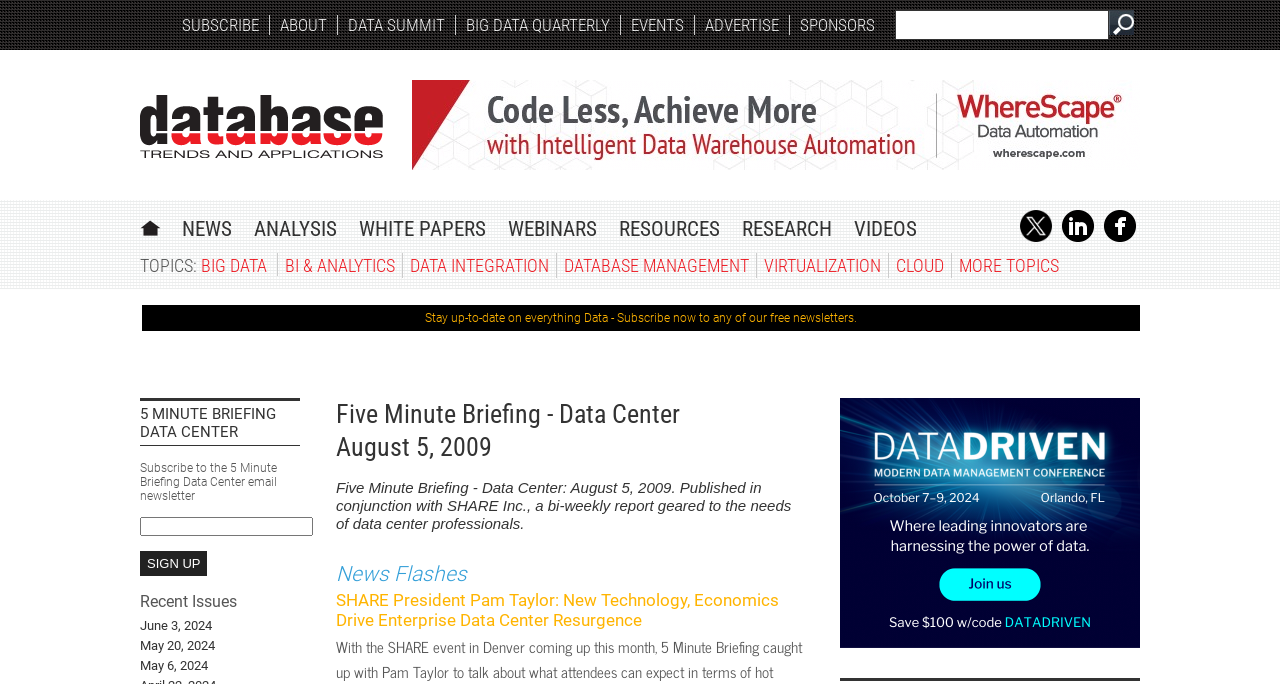Identify the bounding box coordinates of the area you need to click to perform the following instruction: "Subscribe to the newsletter".

[0.109, 0.756, 0.245, 0.784]